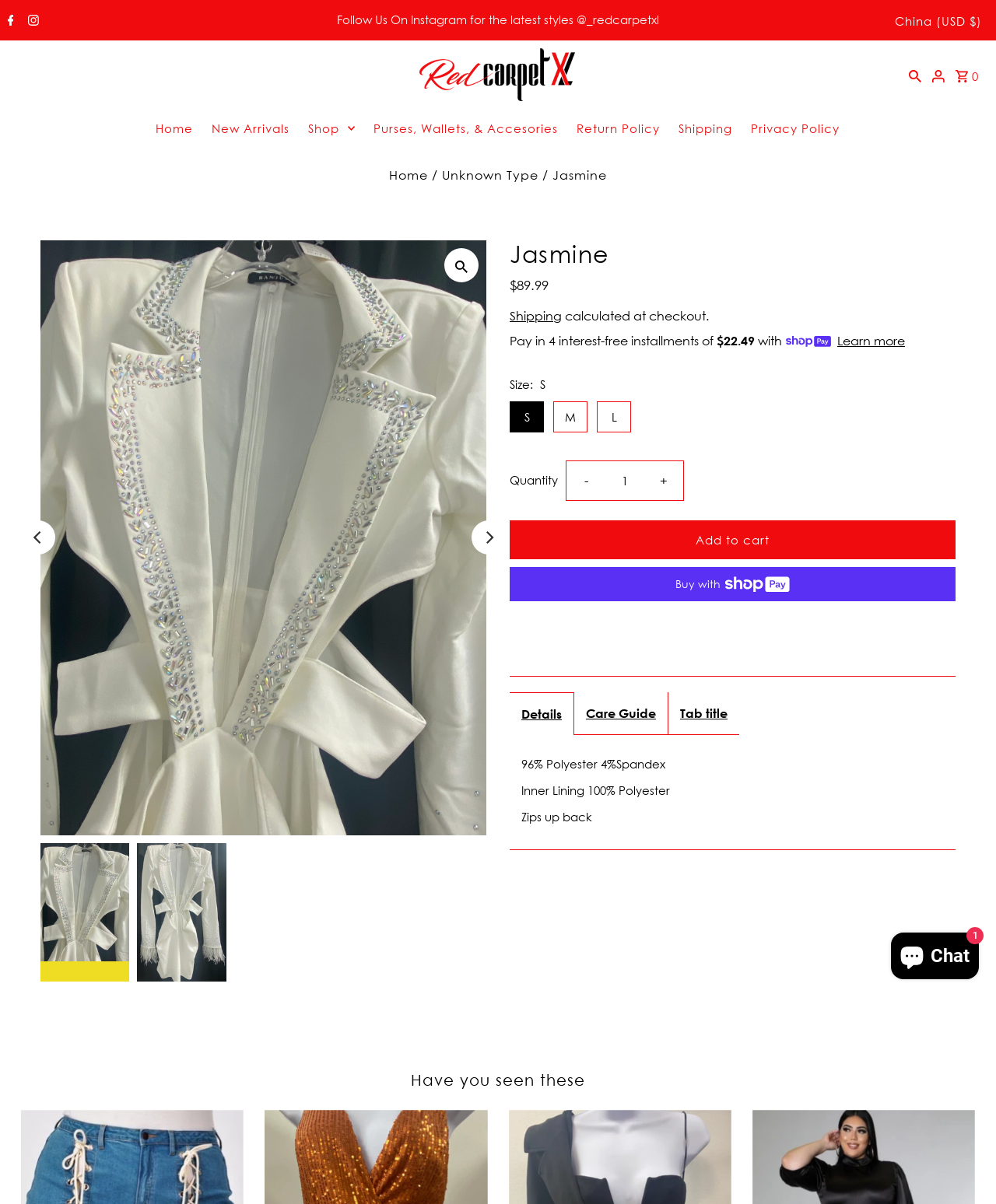Pinpoint the bounding box coordinates of the clickable area necessary to execute the following instruction: "Search for products". The coordinates should be given as four float numbers between 0 and 1, namely [left, top, right, bottom].

[0.909, 0.043, 0.929, 0.081]